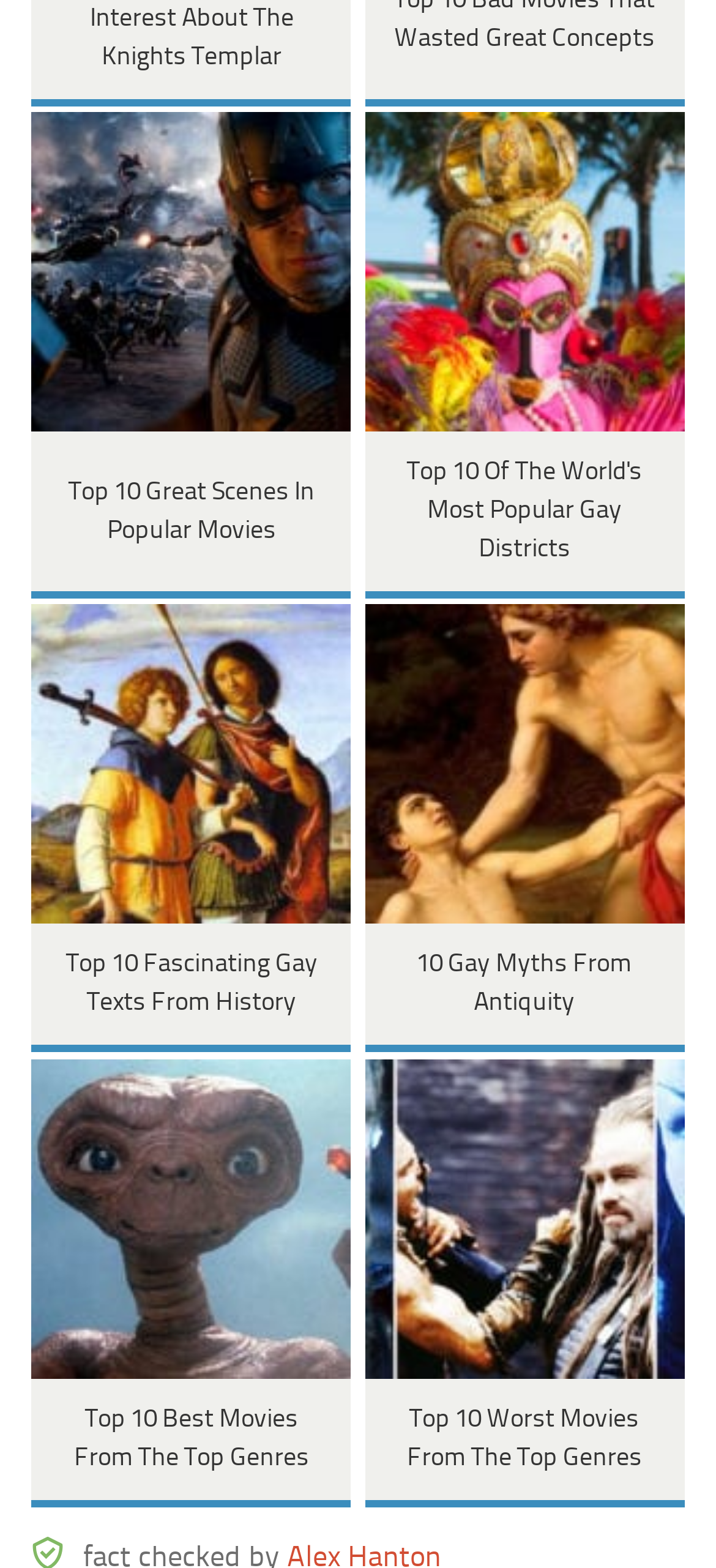What is the theme of the last two lists?
Based on the screenshot, give a detailed explanation to answer the question.

The last two lists are titled 'Top 10 Best Movies From The Top Genres' and 'Top 10 Worst Movies From The Top Genres', which suggests that the theme of these lists is movies from top genres, with one list presenting the best movies and the other presenting the worst movies.